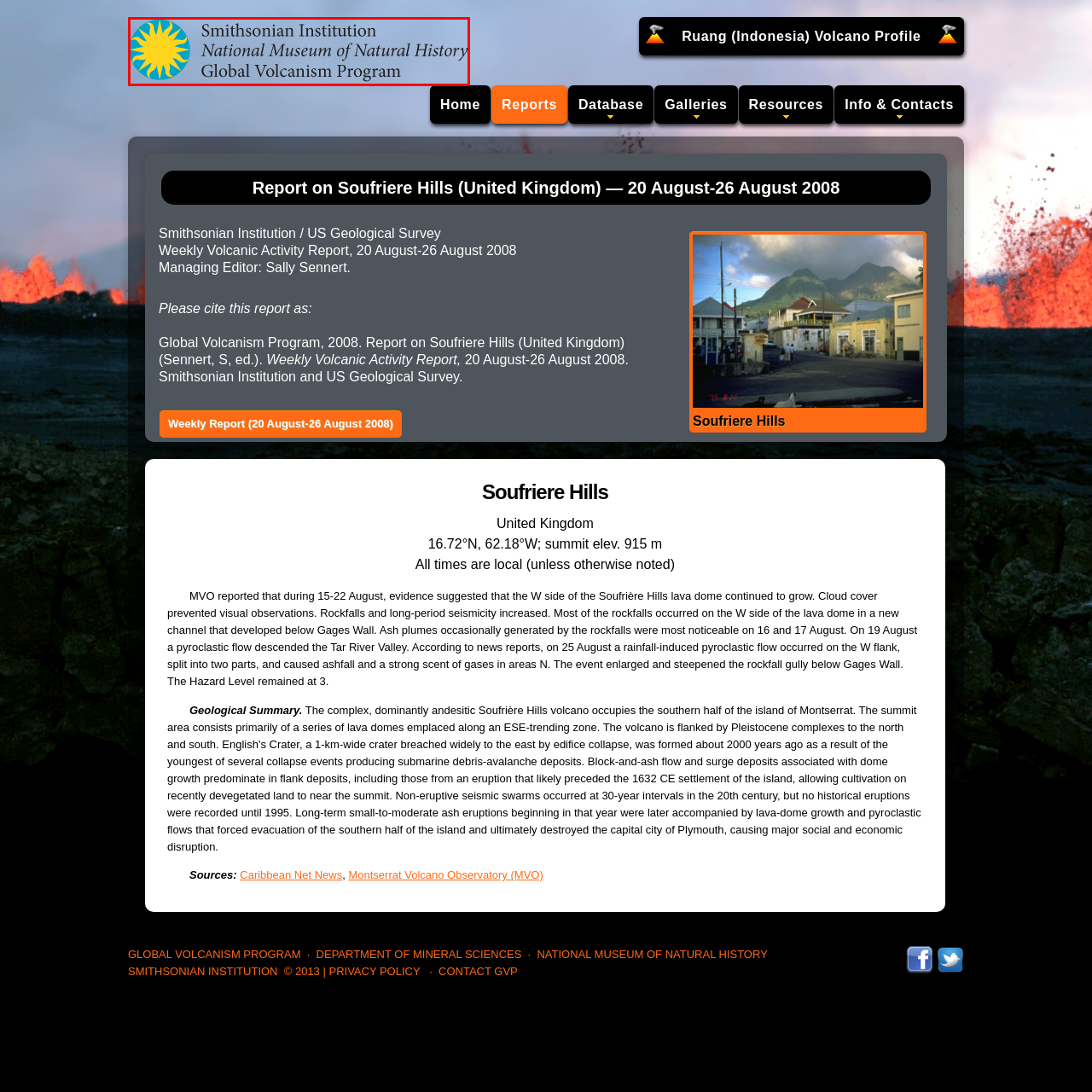Refer to the image area inside the black border, What is the name of the institution that the Global Volcanism Program is part of? 
Respond concisely with a single word or phrase.

Smithsonian Institution